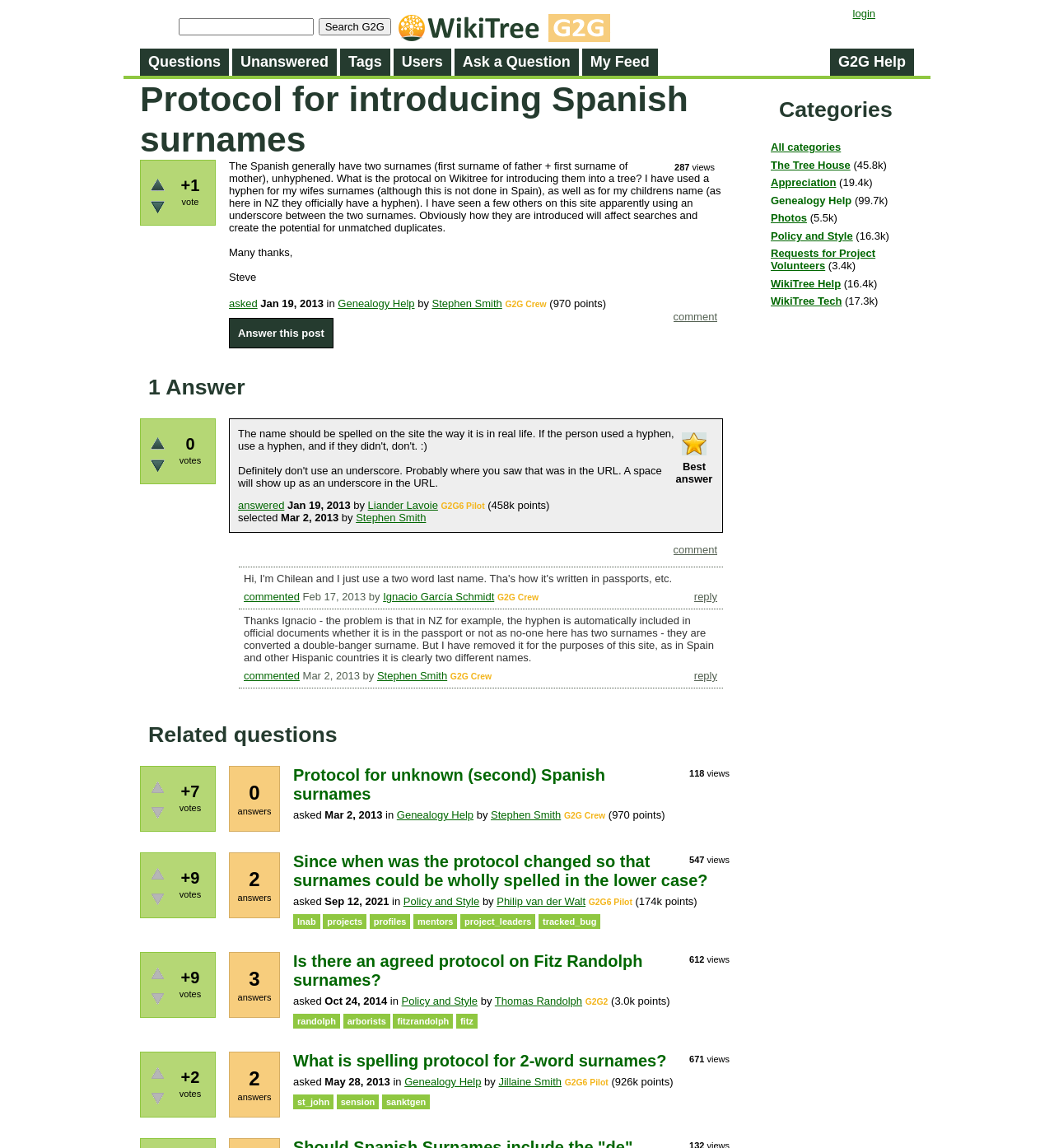Indicate the bounding box coordinates of the clickable region to achieve the following instruction: "Answer this post."

[0.217, 0.277, 0.316, 0.303]